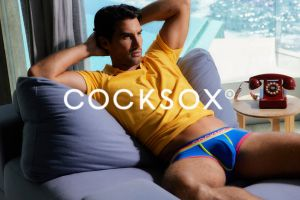What is the color of the vintage telephone?
Could you give a comprehensive explanation in response to this question?

The caption specifically mentions a vintage red telephone in the background of the image, which adds an interesting touch to the overall composition.